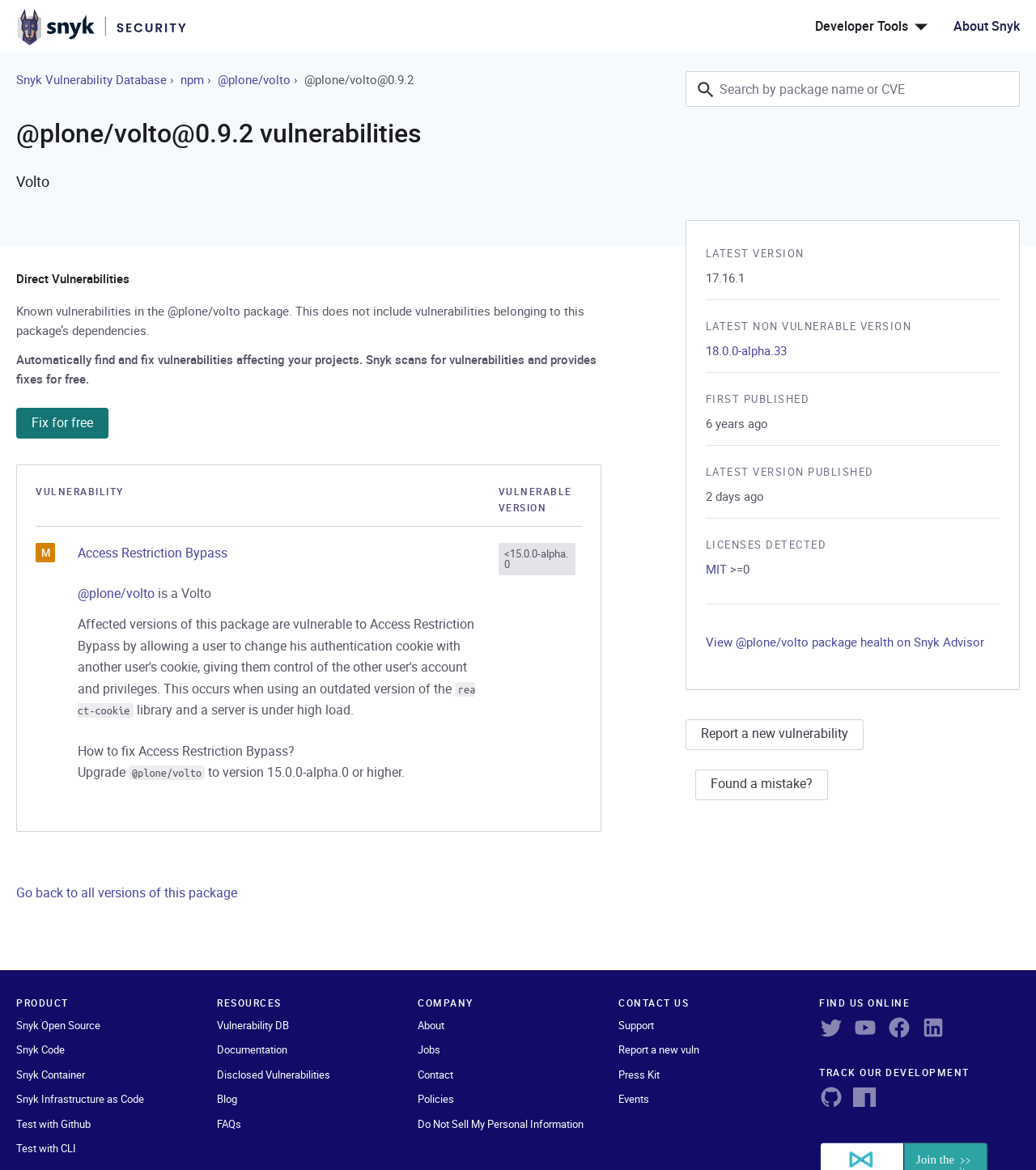Specify the bounding box coordinates of the region I need to click to perform the following instruction: "Go back to all versions of this package". The coordinates must be four float numbers in the range of 0 to 1, i.e., [left, top, right, bottom].

[0.016, 0.755, 0.229, 0.771]